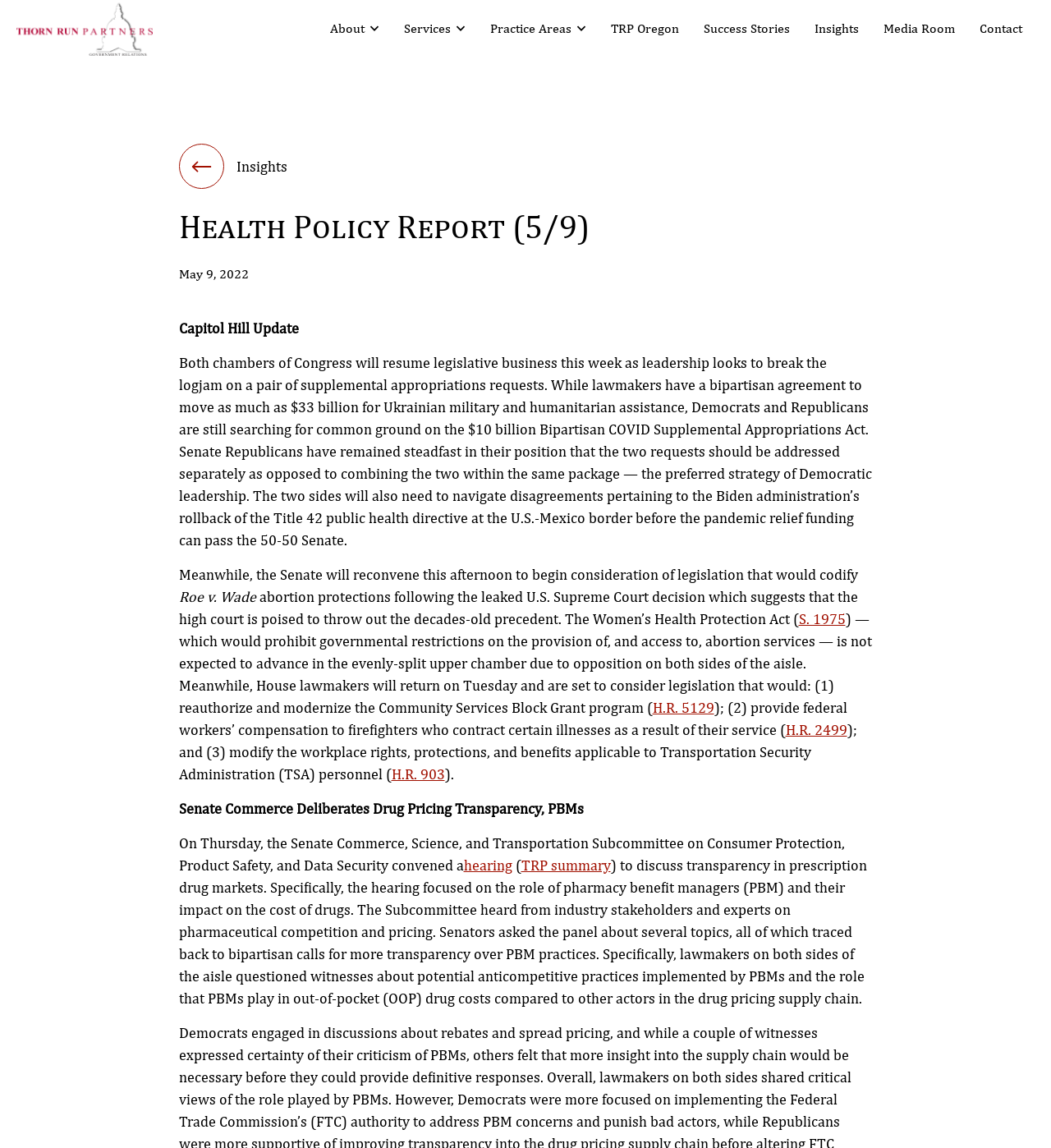Find and extract the text of the primary heading on the webpage.

Health Policy Report (5/9)